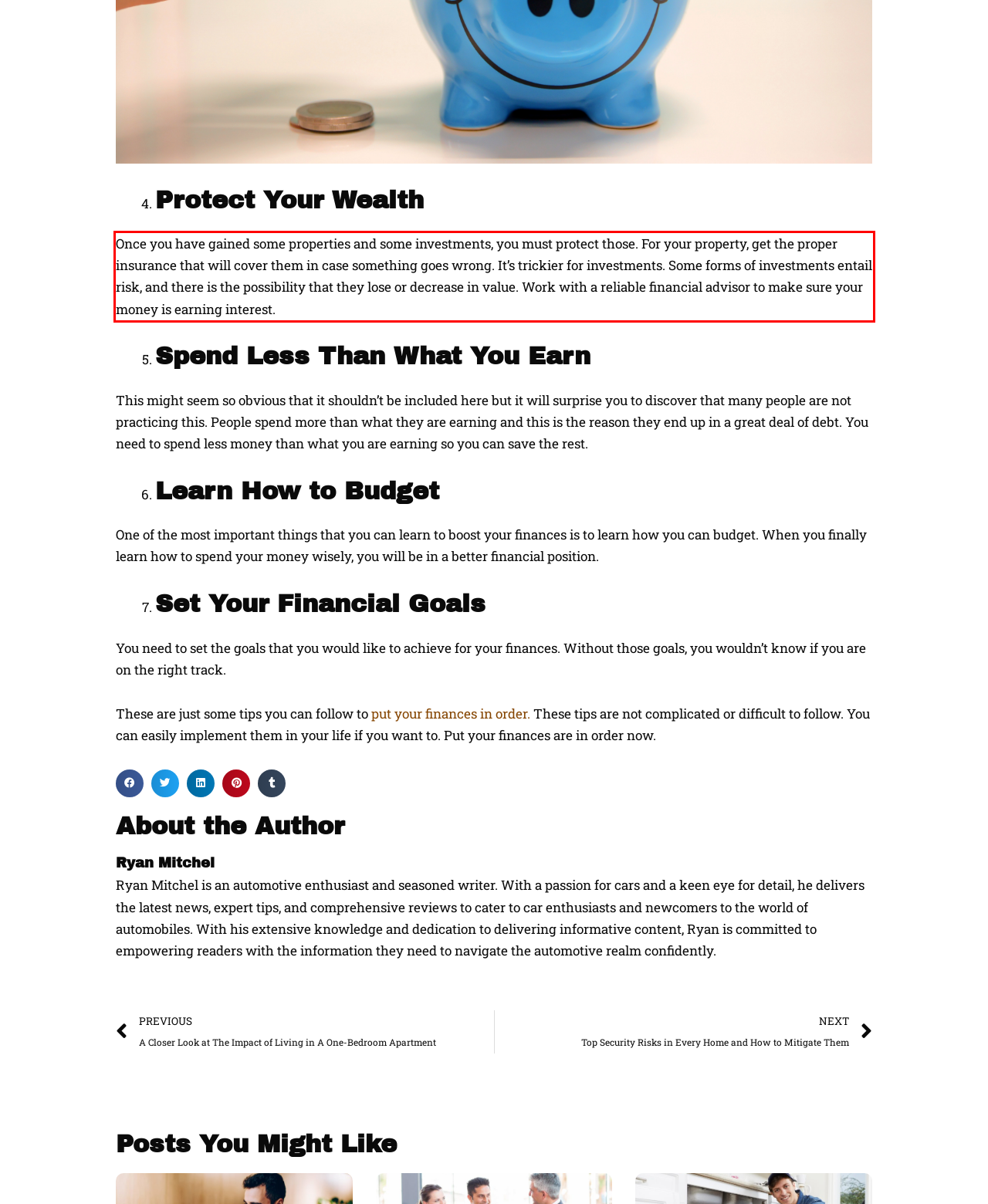Using the provided screenshot, read and generate the text content within the red-bordered area.

Once you have gained some properties and some investments, you must protect those. For your property, get the proper insurance that will cover them in case something goes wrong. It’s trickier for investments. Some forms of investments entail risk, and there is the possibility that they lose or decrease in value. Work with a reliable financial advisor to make sure your money is earning interest.